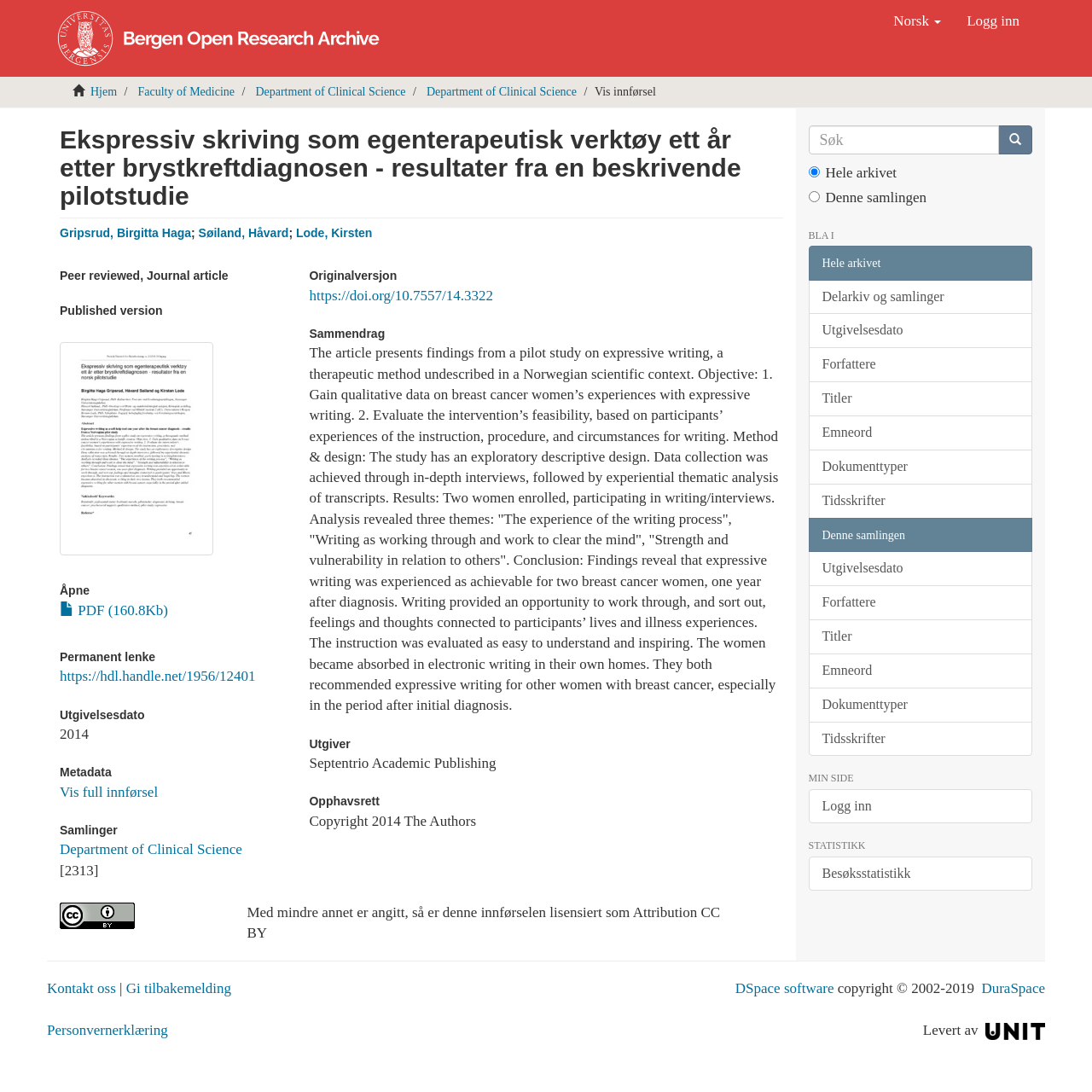Based on the description "Department of Clinical Science", find the bounding box of the specified UI element.

[0.391, 0.078, 0.528, 0.09]